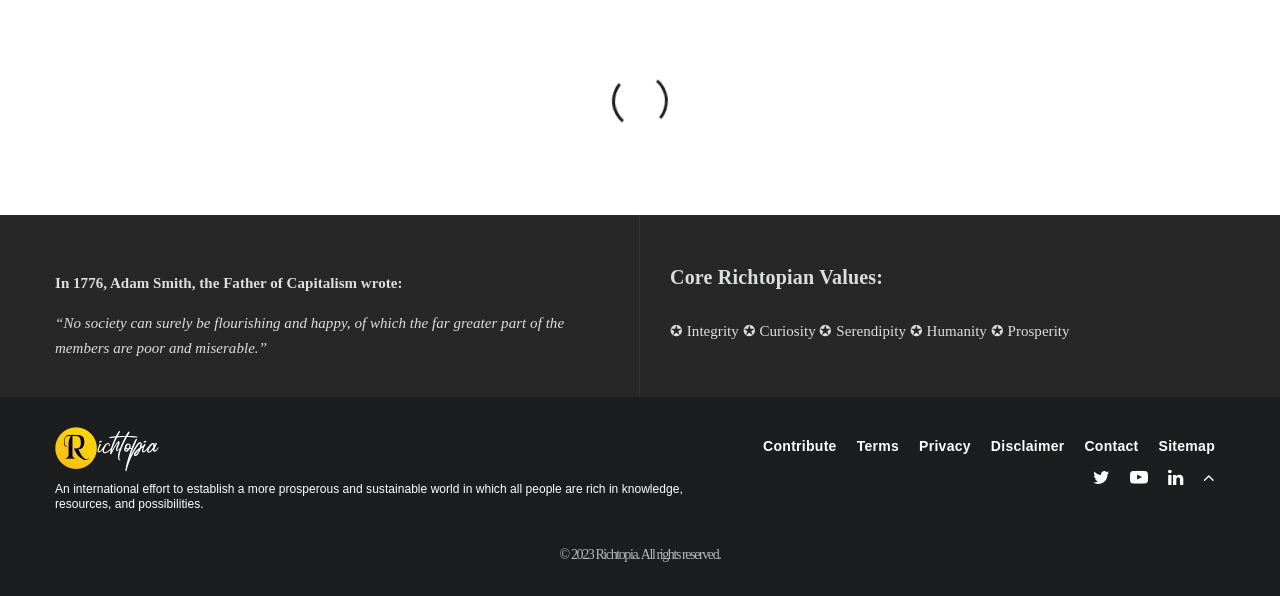What is the name of the international effort?
Please provide a single word or phrase as the answer based on the screenshot.

Richtopian